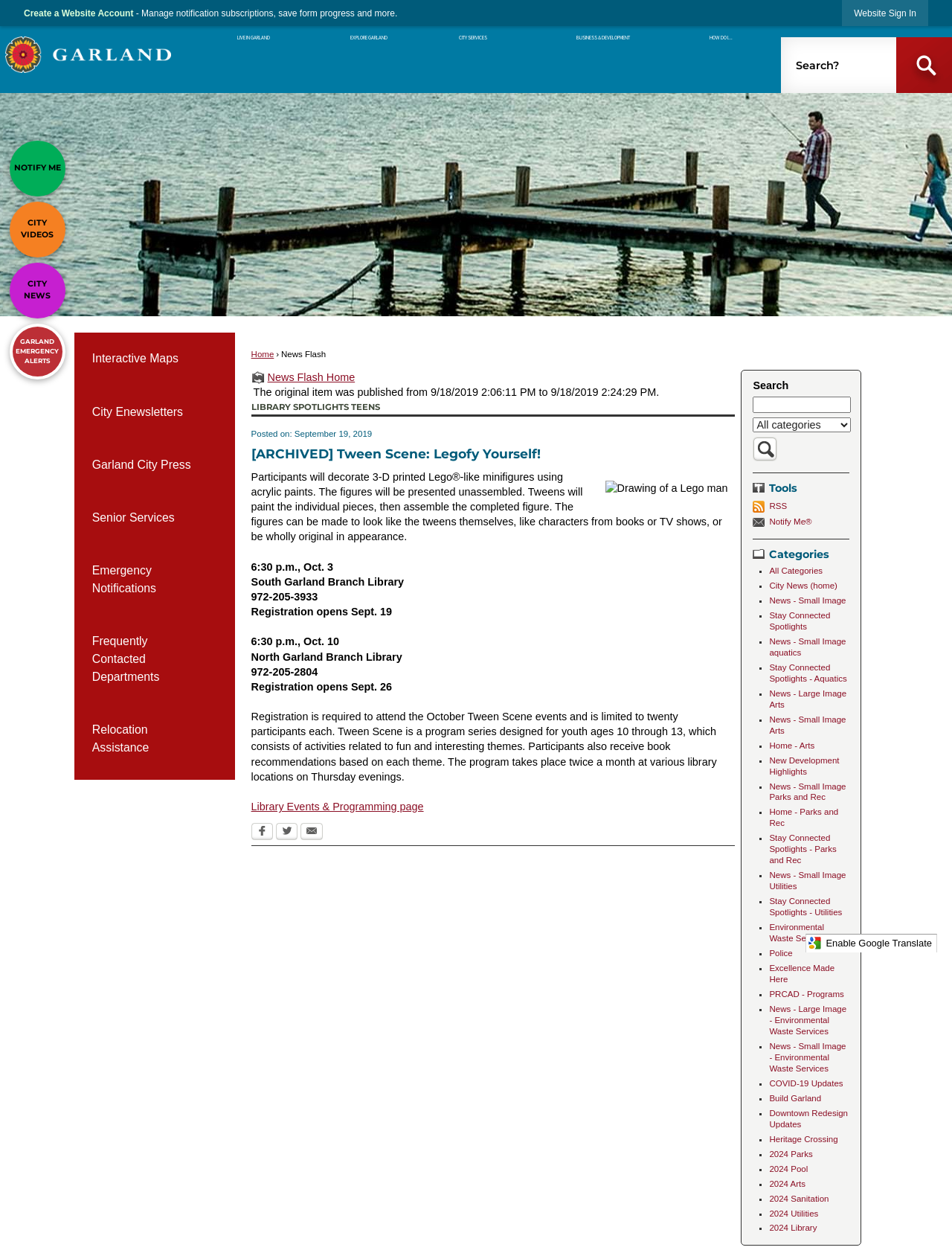Determine the bounding box coordinates for the clickable element to execute this instruction: "Go to the home page". Provide the coordinates as four float numbers between 0 and 1, i.e., [left, top, right, bottom].

[0.006, 0.029, 0.18, 0.058]